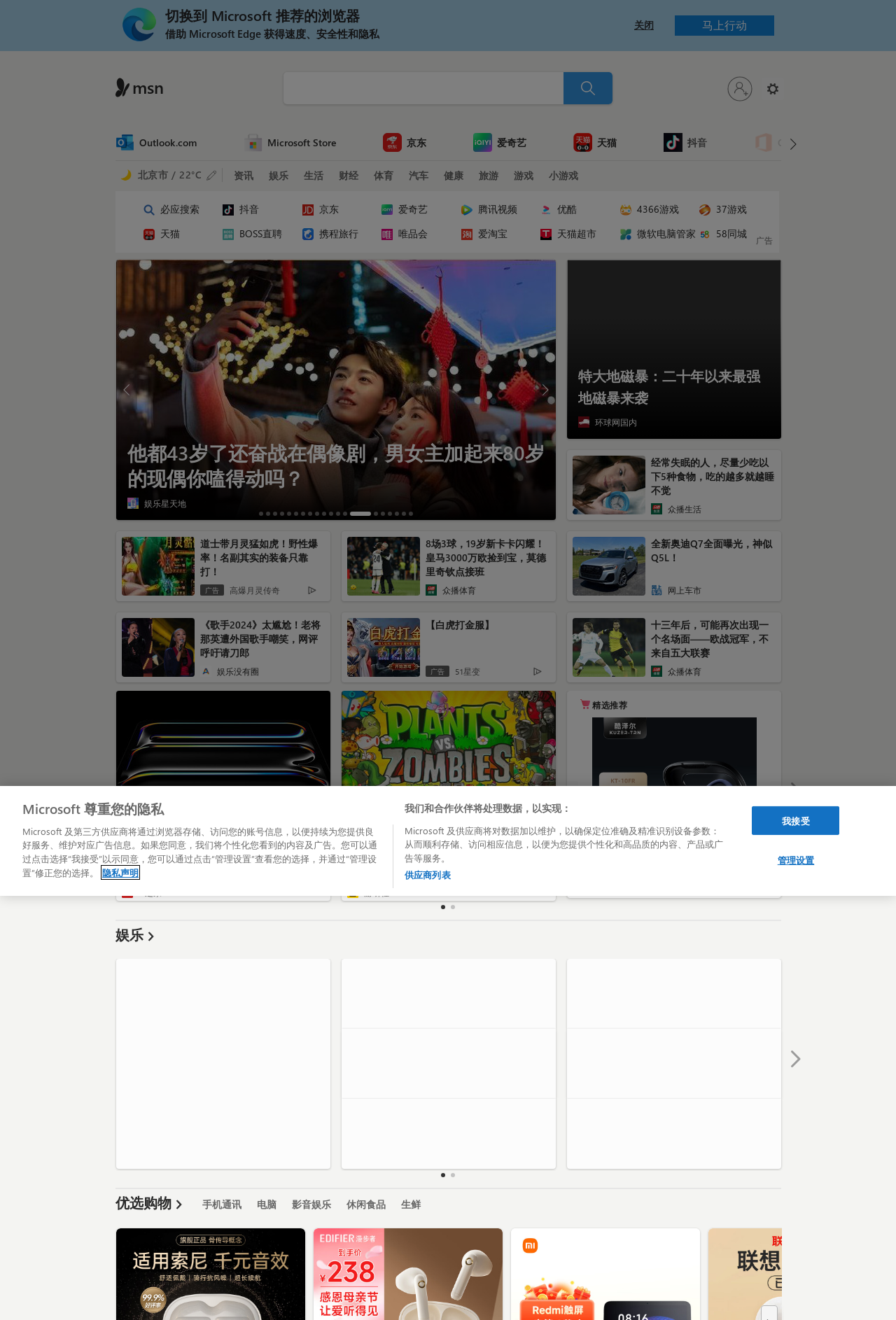From the screenshot, find the bounding box of the UI element matching this description: "aria-label="更改位置或温度单位" name="edit" title="设置家庭位置"". Supply the bounding box coordinates in the form [left, top, right, bottom], each a float between 0 and 1.

[0.229, 0.125, 0.254, 0.142]